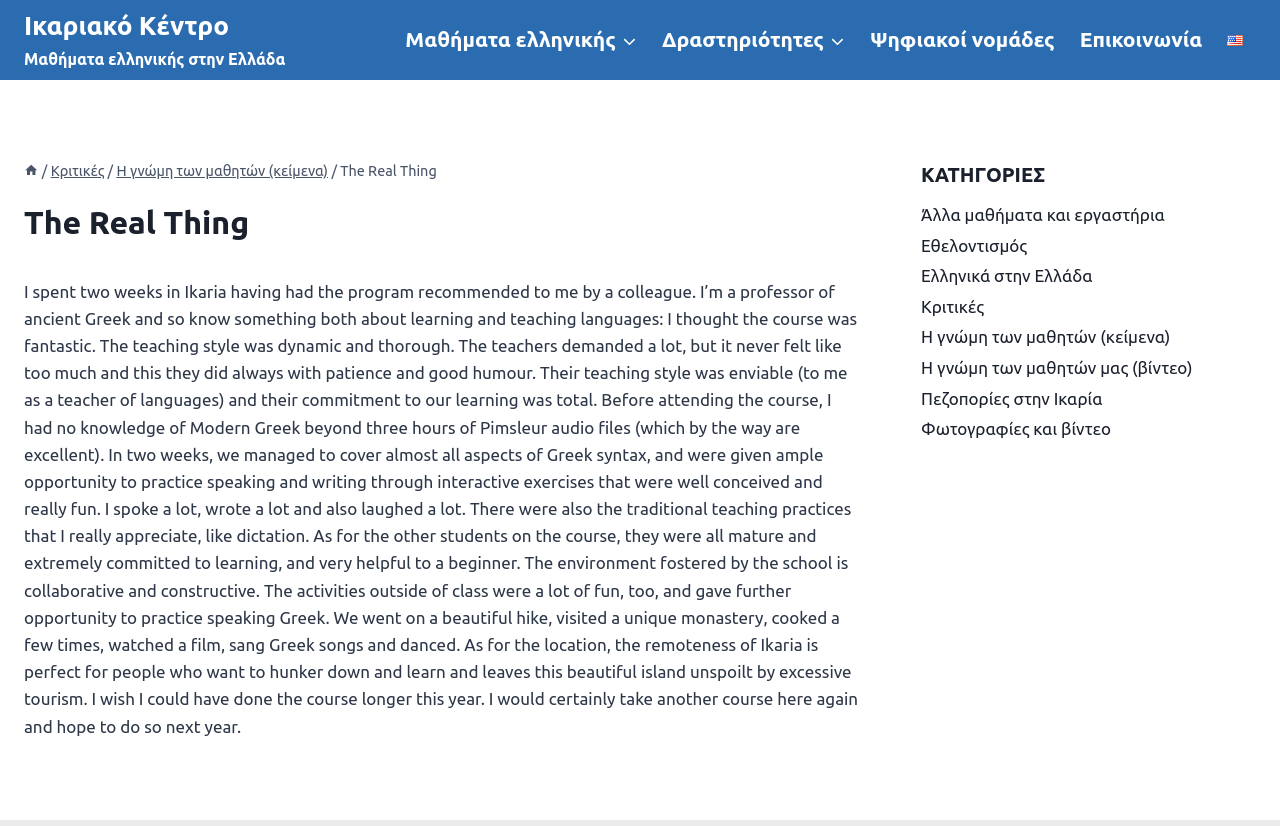Answer succinctly with a single word or phrase:
What is the name of the Greek island mentioned in the webpage?

Ikaria